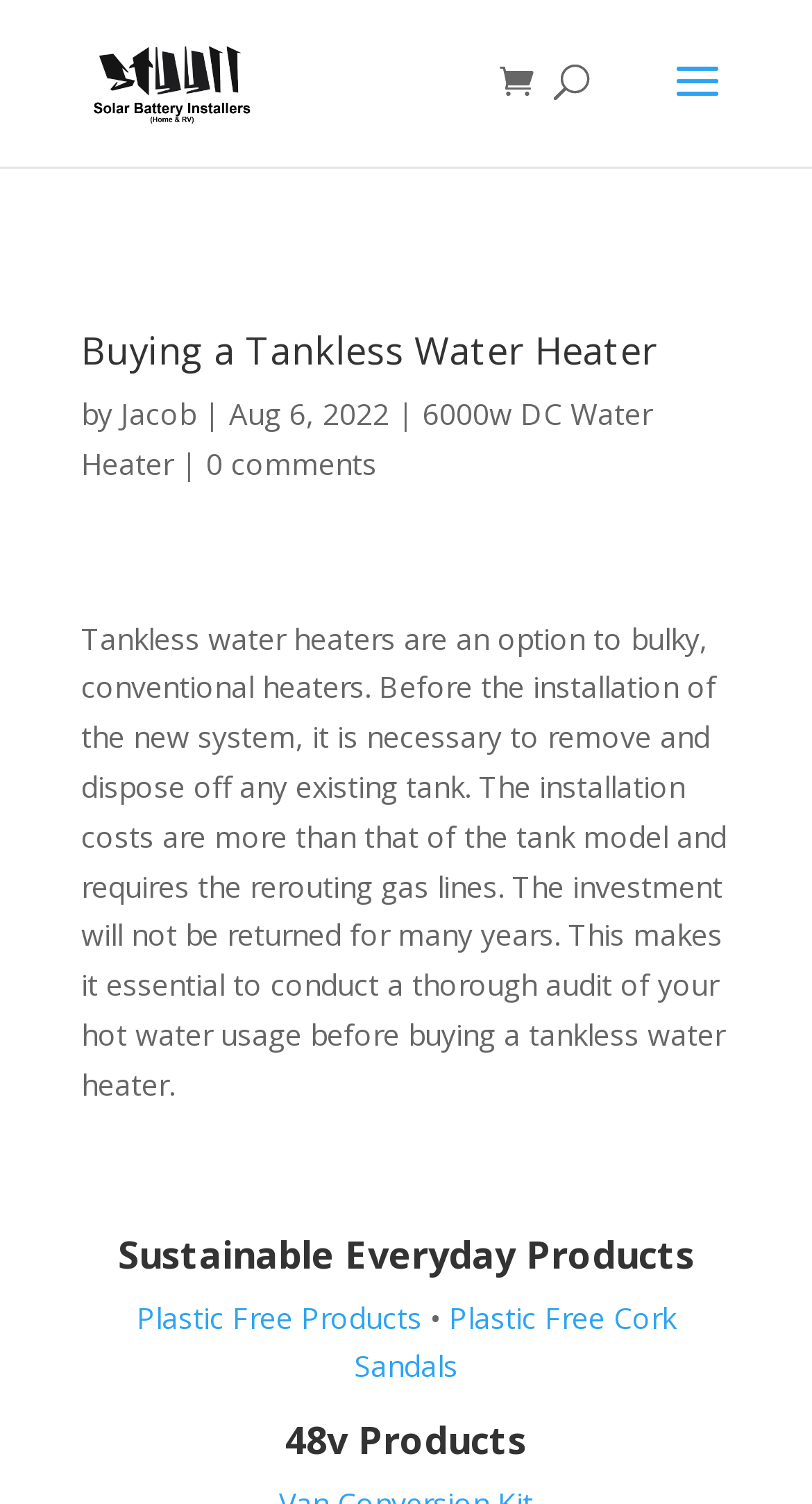Present a detailed account of what is displayed on the webpage.

The webpage is about buying a tankless water heater, with the main title "Buying A Tankless Water Heater" at the top. Below the title, there is a byline with the author's name "Jacob" and the date "Aug 6, 2022". 

On the top right, there is a search bar that spans almost half of the screen width. Above the search bar, there are two links: one is an icon with no text, and the other is a link to "StyYLL 48v Battery Systems & Kits" accompanied by an image.

The main content of the webpage is a paragraph of text that discusses the benefits and drawbacks of tankless water heaters, including their installation costs and the need to conduct a thorough audit of hot water usage before purchasing one.

Below the main content, there are three sections with headings. The first section is "Sustainable Everyday Products", which contains two links: "Plastic Free Products" and "Plastic Free Cork Sandals". The second section is "48v Products", but it does not contain any links or content.